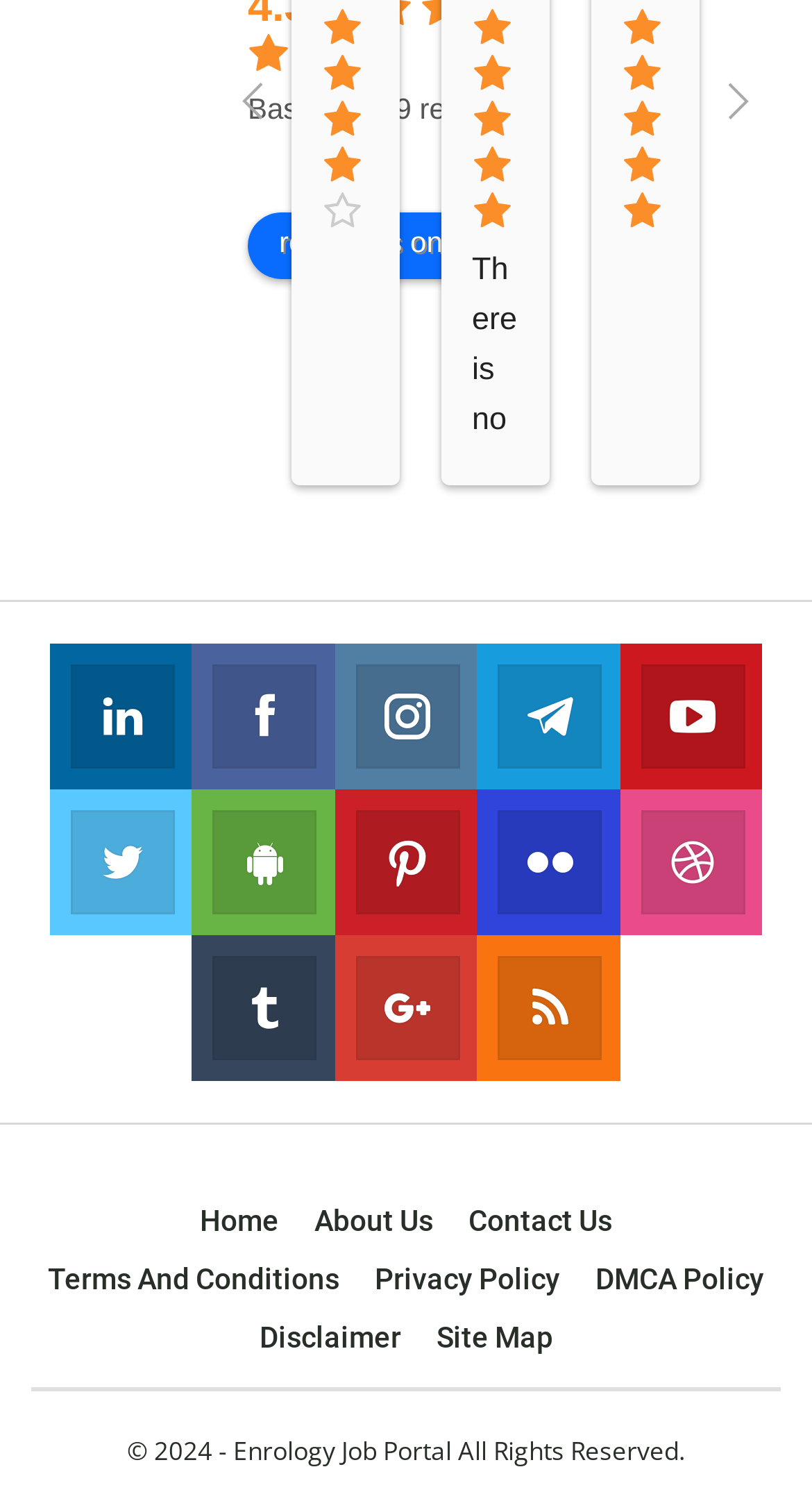What is the rating based on?
Carefully analyze the image and provide a thorough answer to the question.

I found the text 'Based on 59 reviews' which indicates that the rating is based on 59 reviews.